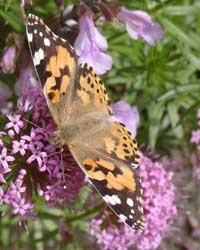What is the background of the image?
Carefully analyze the image and provide a detailed answer to the question.

According to the caption, the background of the image features lush green foliage, which enhances the bright colors of the butterfly and flowers.